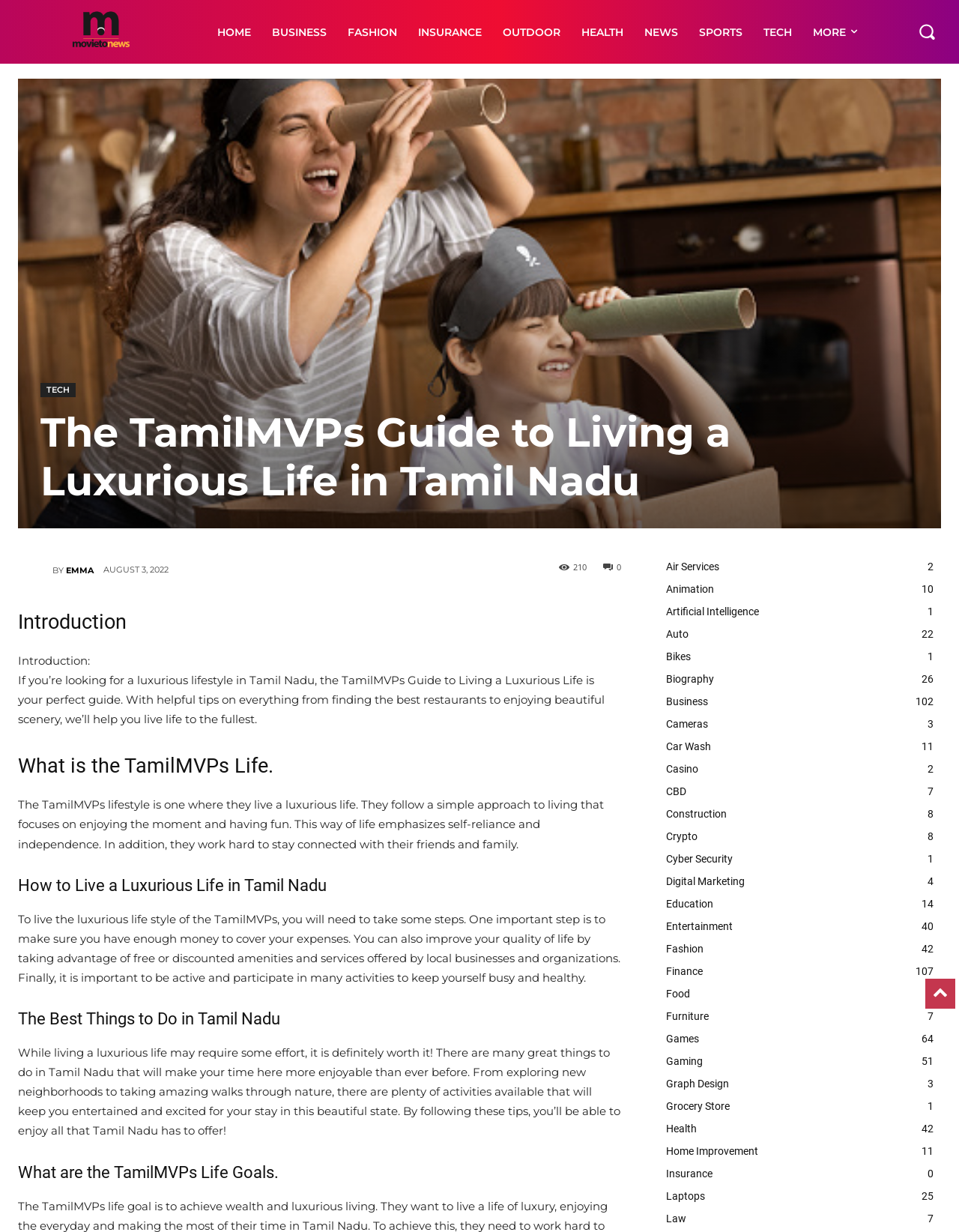Using the format (top-left x, top-left y, bottom-right x, bottom-right y), and given the element description, identify the bounding box coordinates within the screenshot: aria-label="Search"

[0.951, 0.014, 0.981, 0.038]